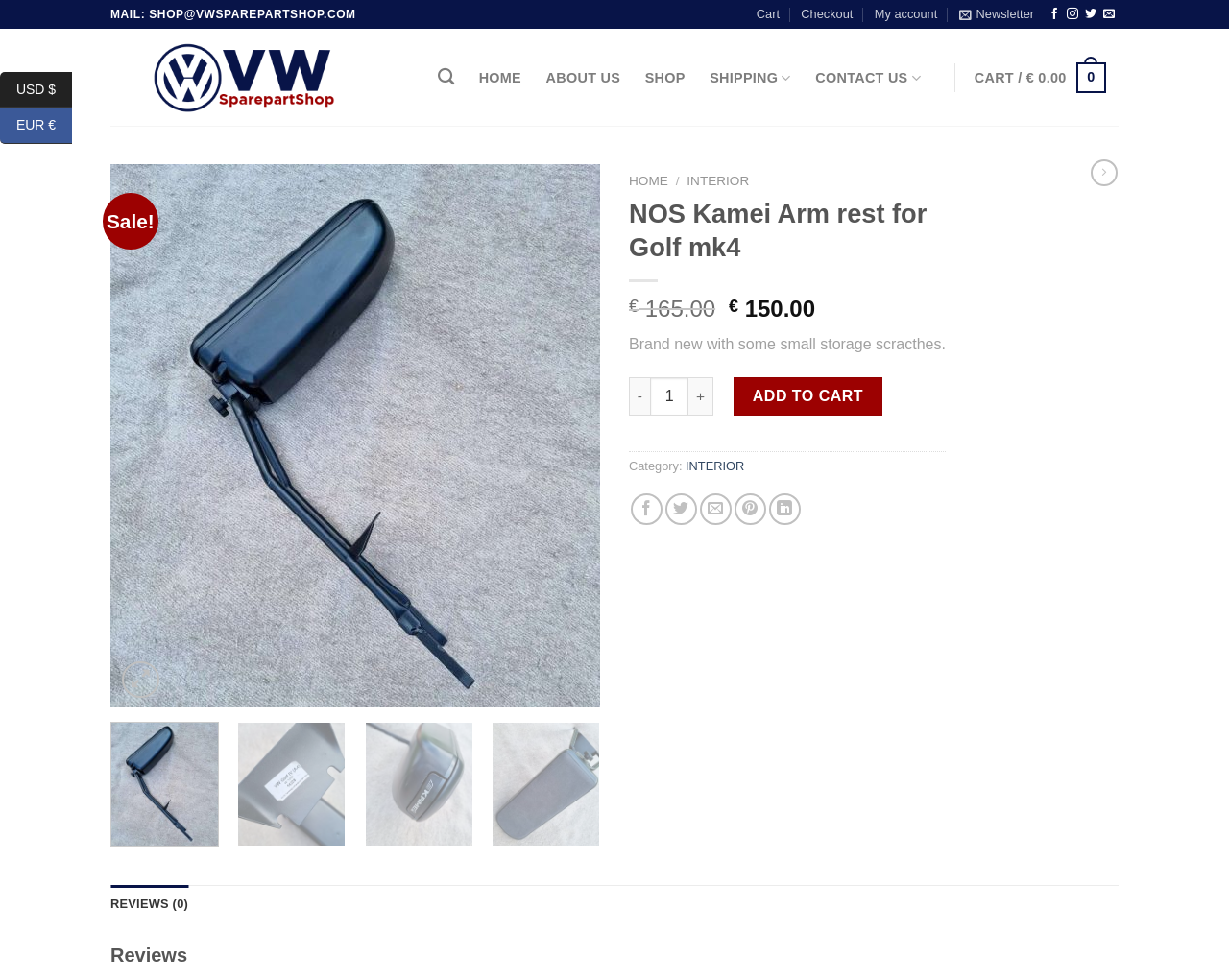Answer the question with a brief word or phrase:
What is the price of the NOS Kamei Arm rest?

€150.00